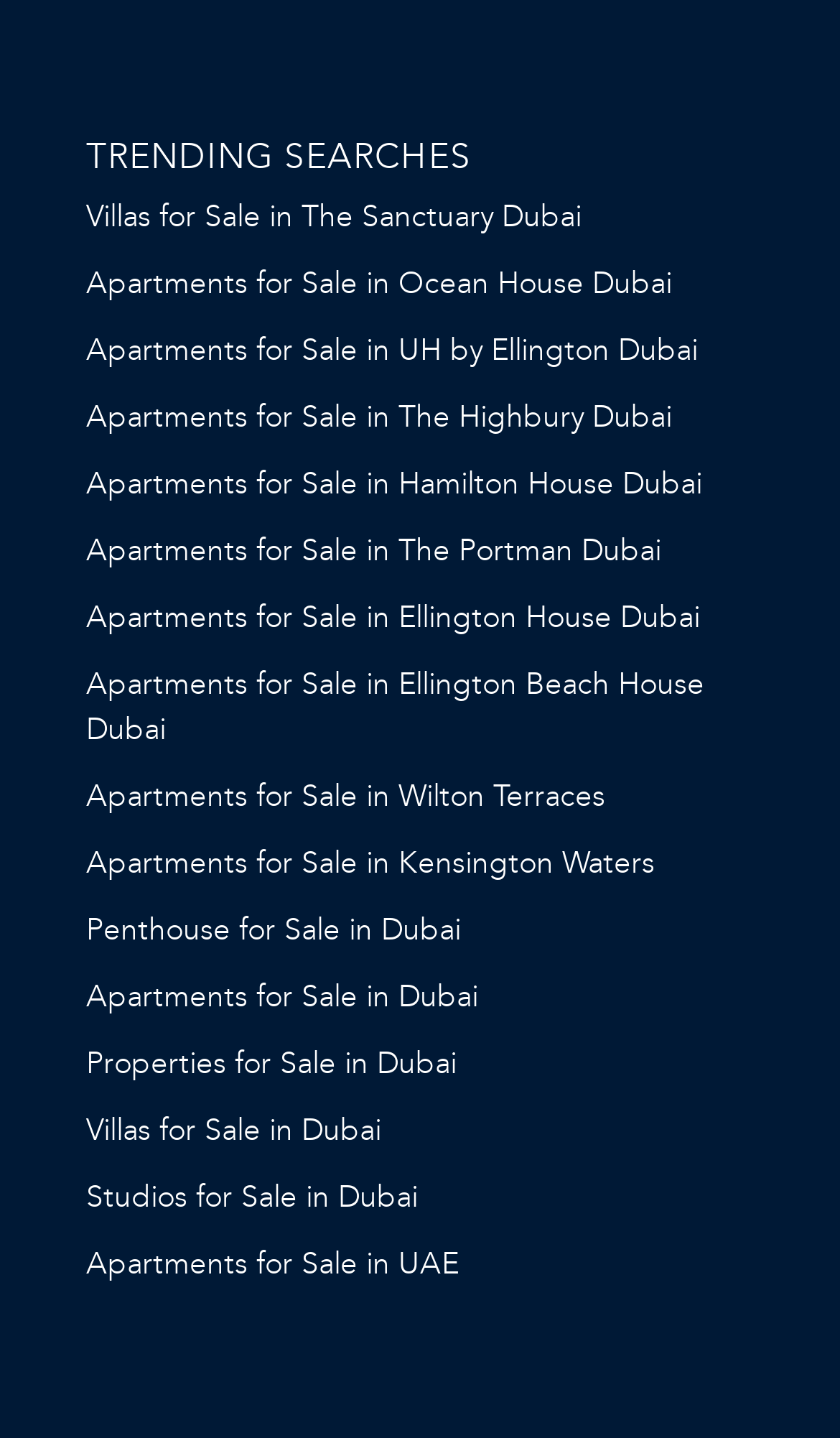Please answer the following question using a single word or phrase: 
What type of property is 'Wilton Terraces'?

Apartments